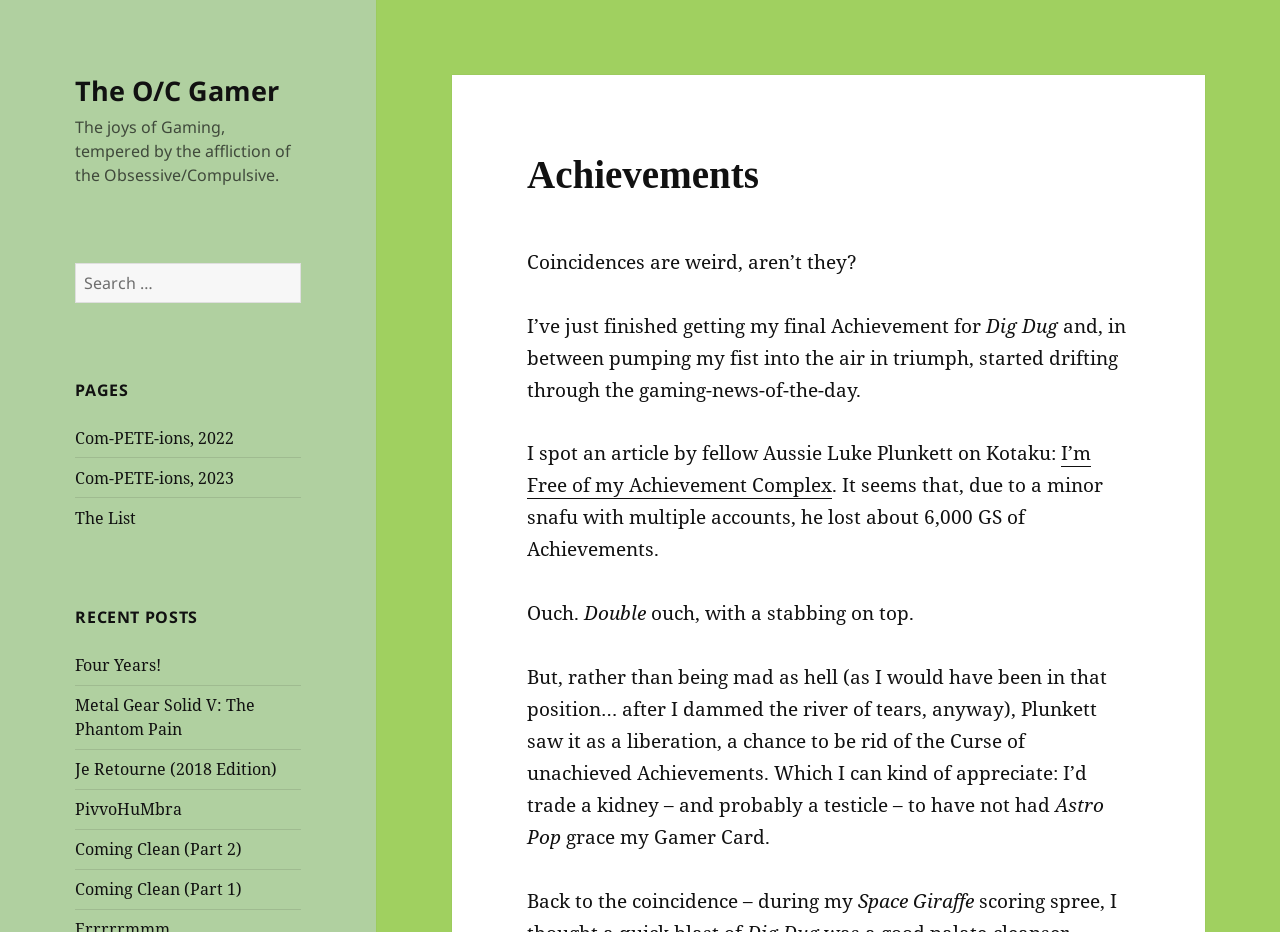What is the topic of the article mentioned in the main content?
Using the image as a reference, answer the question with a short word or phrase.

Achievement Complex